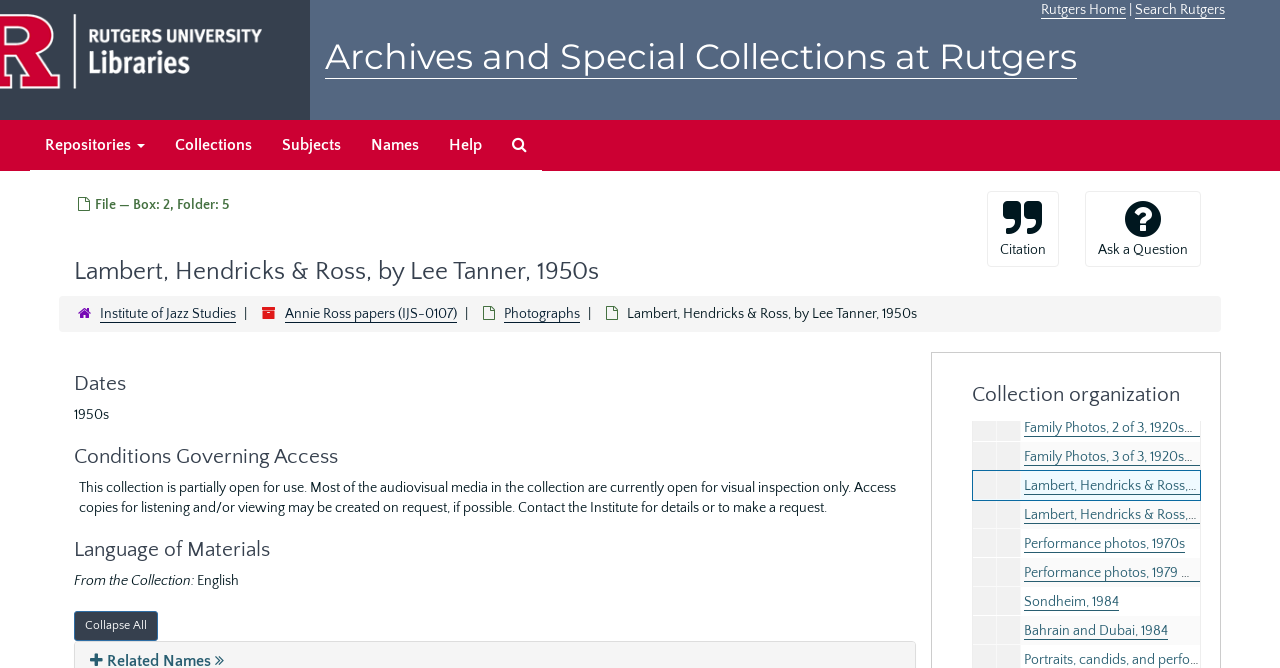Please find the bounding box coordinates of the element's region to be clicked to carry out this instruction: "Read the success tip".

None